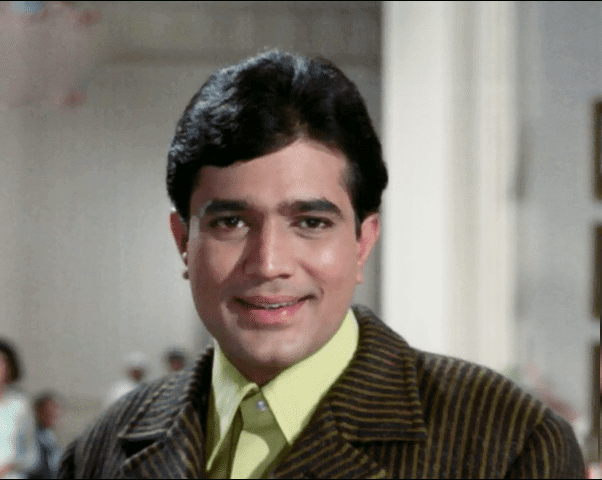Respond with a single word or phrase to the following question:
What is the color of Rajesh Khanna's shirt?

Lime-green